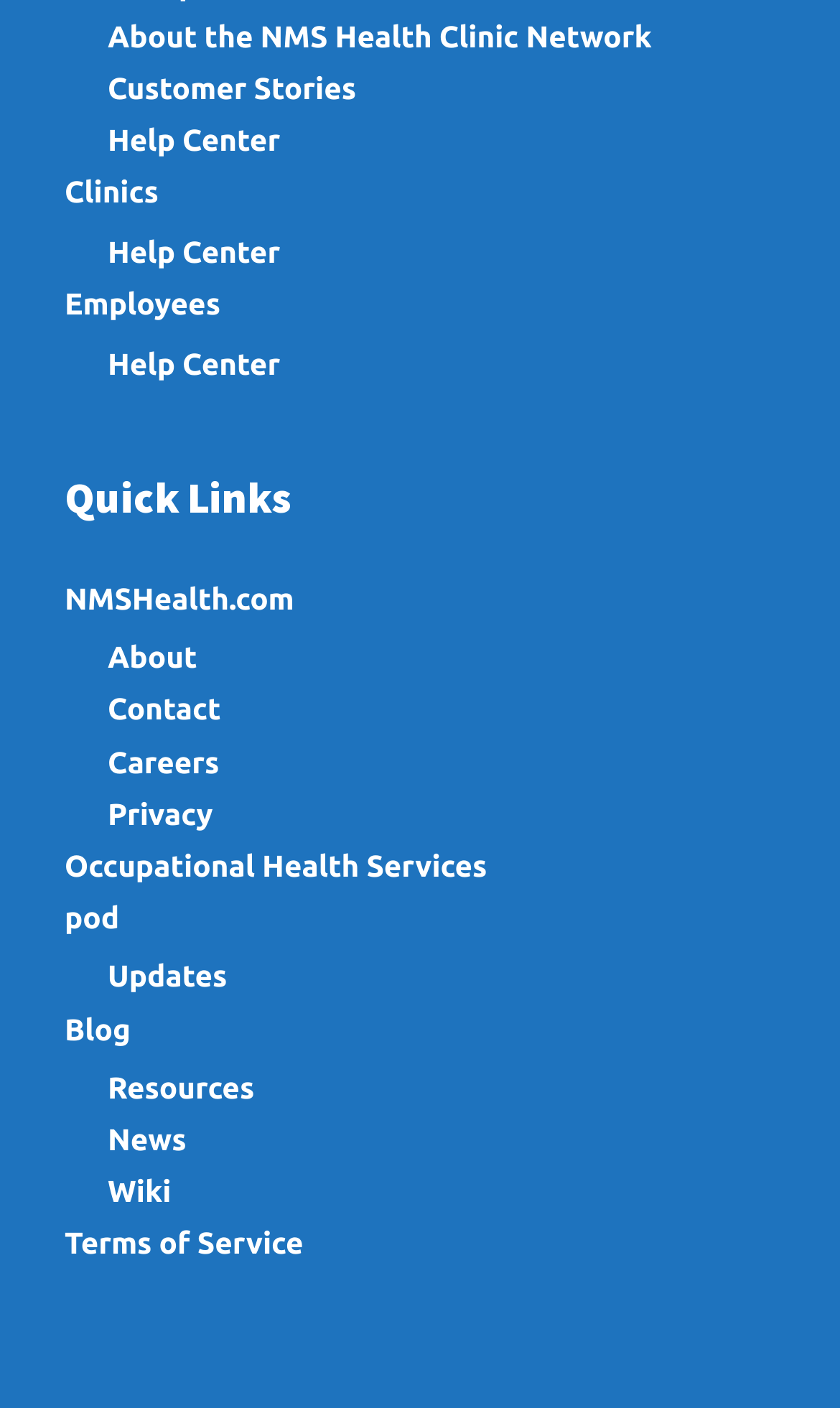Please identify the bounding box coordinates of the element's region that should be clicked to execute the following instruction: "Access Help Center". The bounding box coordinates must be four float numbers between 0 and 1, i.e., [left, top, right, bottom].

[0.128, 0.087, 0.333, 0.112]